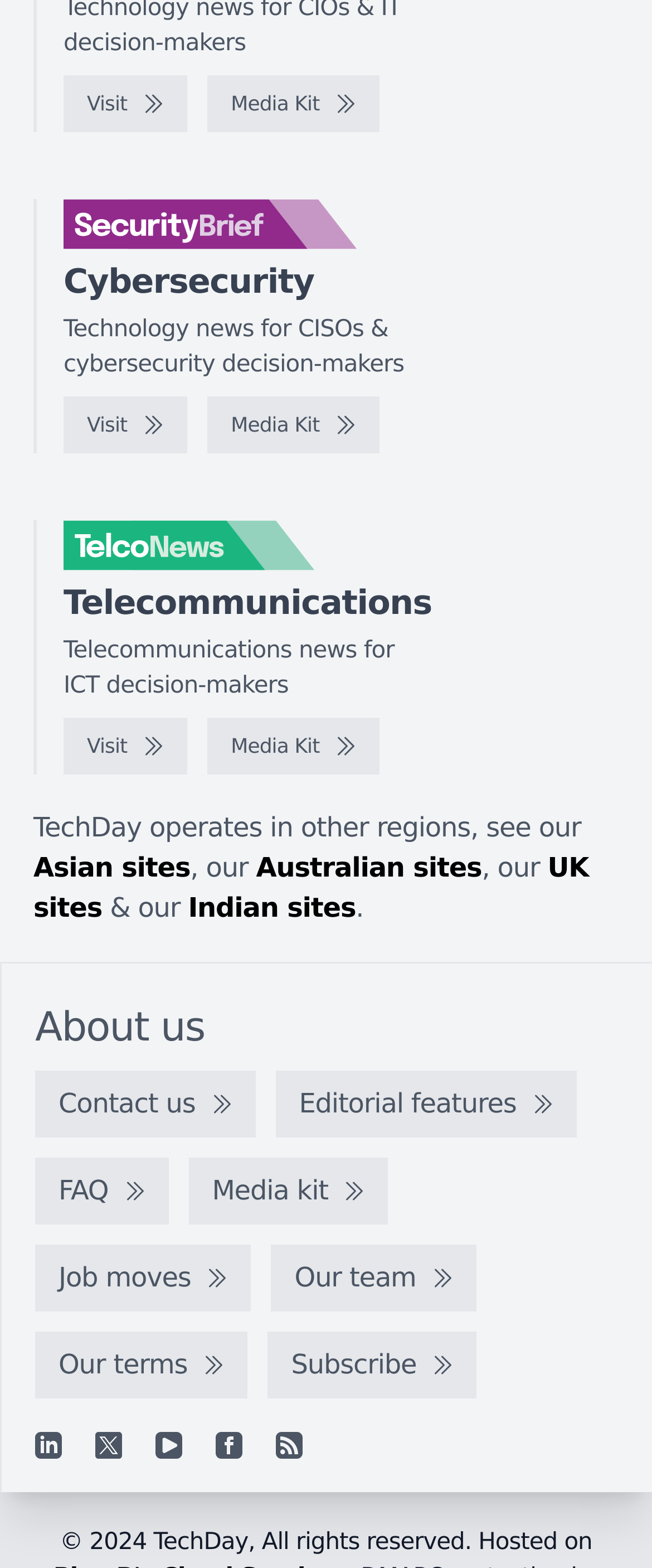Can you give a detailed response to the following question using the information from the image? What is the purpose of the 'Media Kit' link?

The 'Media Kit' link is present in multiple sections of the webpage, including 'Cybersecurity' and 'Telecommunications', which suggests that it provides access to media resources related to these topics.